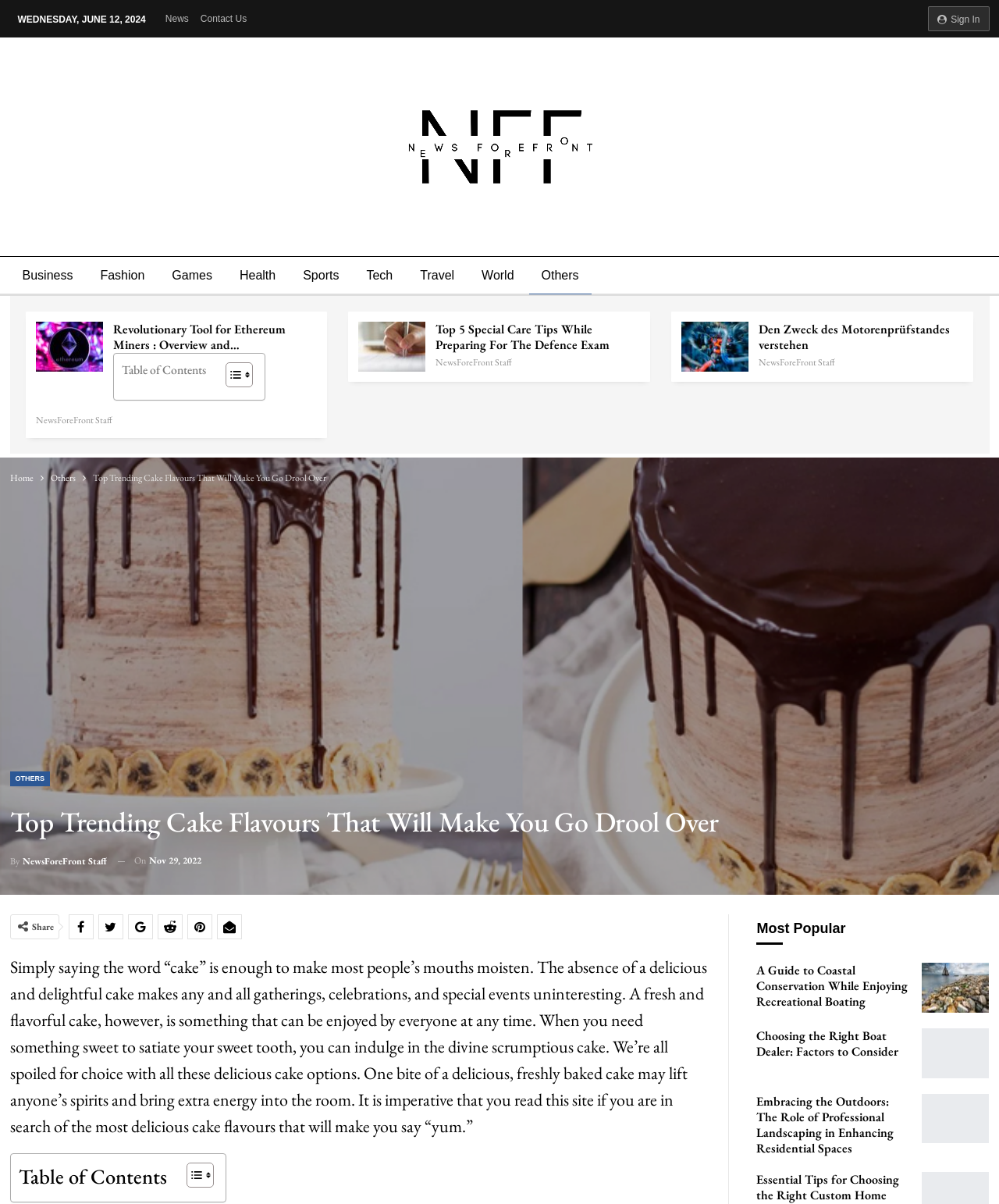Using the information in the image, give a comprehensive answer to the question: 
How many social media sharing links are there?

I found the number of social media sharing links by looking at the links with icons located below the article's title. There are 5 links in total.